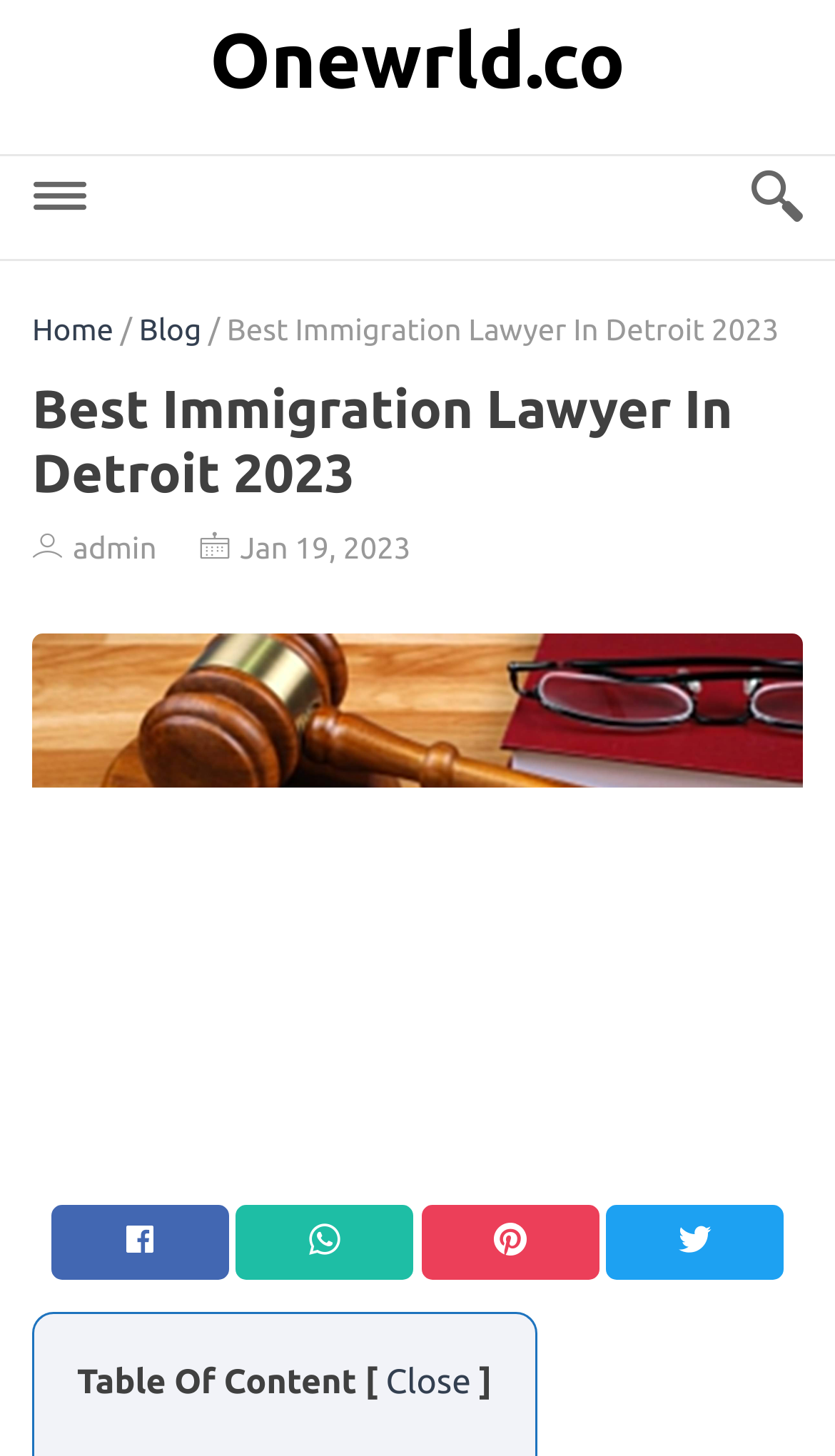How many navigation links are at the top of the page?
Respond to the question with a single word or phrase according to the image.

3